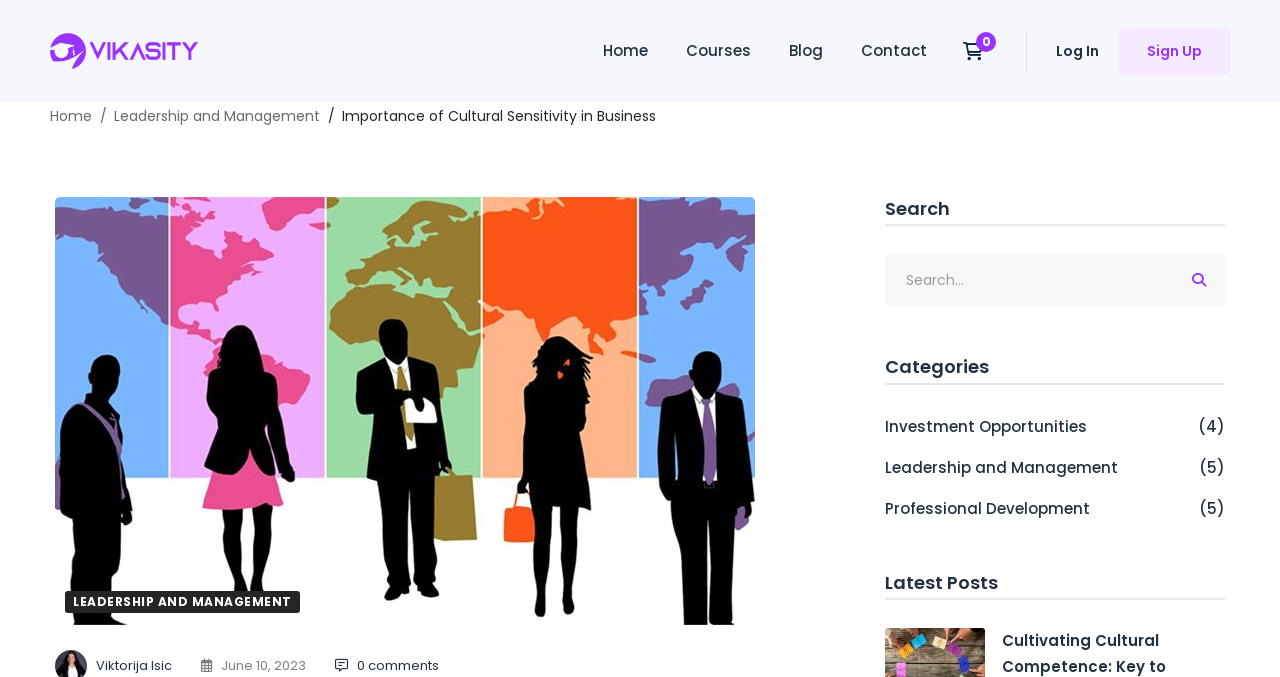Give a detailed account of the webpage's layout and content.

The webpage is about the importance of cultural sensitivity in business, with a focus on leadership and management. At the top left, there is a logo "Vikasity" with a link to the homepage. Next to it, there is a navigation menu with links to "Home", "Courses", "Blog", and "Contact". On the right side of the top section, there are links to "Log In" and "Sign Up", as well as a search bar with a magnifying glass icon.

Below the navigation menu, there is a title "Importance of Cultural Sensitivity in Business" with a related image taking up most of the width. Underneath the title, there is a link to "Leadership and Management" and another link to the same topic with a different text. On the right side, there is a date "June 10, 2023" and a link to comments.

In the middle section, there is a search box with a label "Search for:" and a search button with a magnifying glass icon. Below the search box, there are categories listed, including "Investment Opportunities", "Leadership and Management", and "Professional Development", each with a number of related posts in parentheses.

At the bottom, there is a section titled "Latest Posts" with a link to a blog post titled "Cultivating Cultural Competence, Key to Workplace Harmony" under the category "Professional Development".